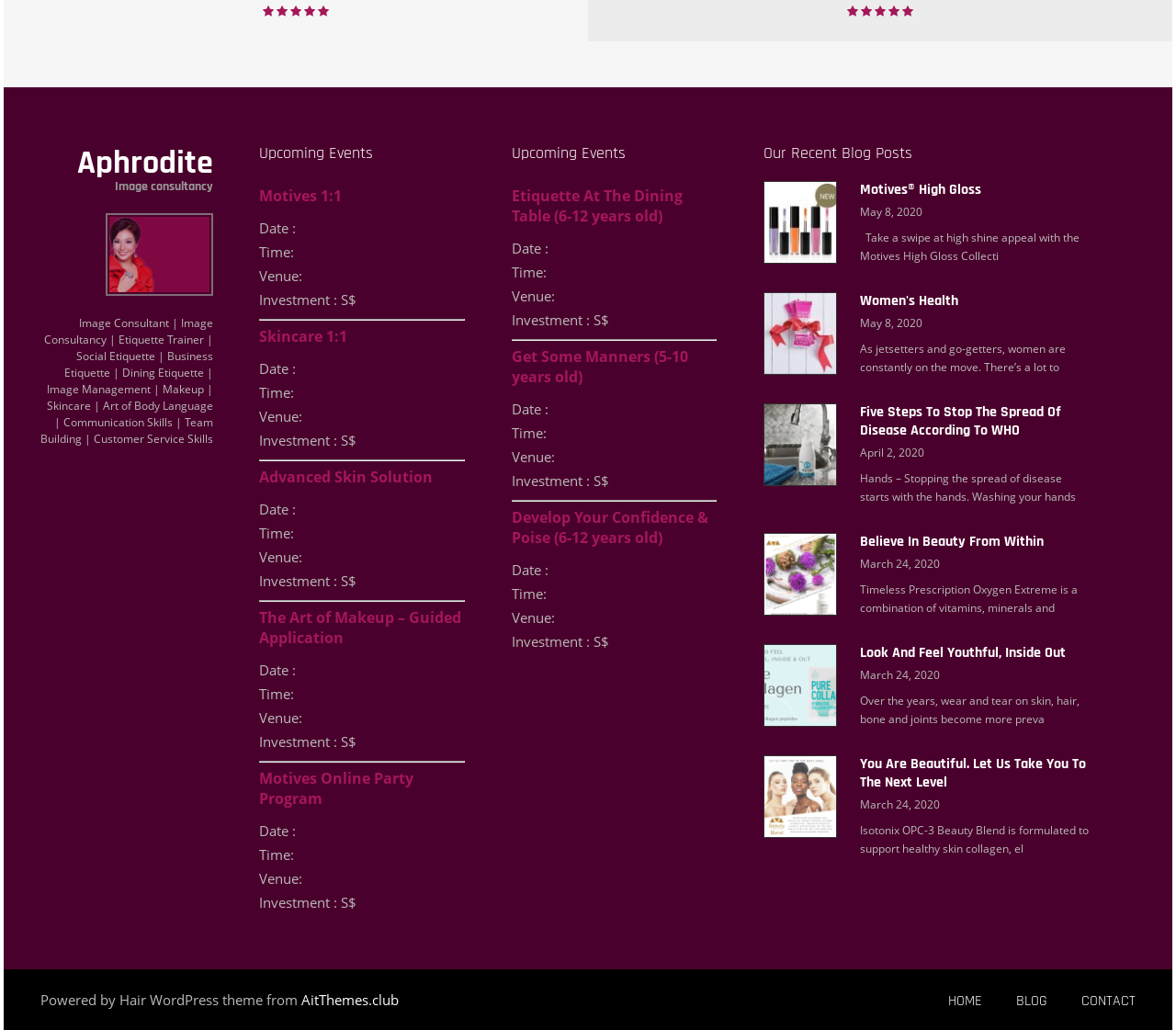Identify the bounding box coordinates of the specific part of the webpage to click to complete this instruction: "Click on the 'Aphrodite' heading".

[0.034, 0.144, 0.181, 0.173]